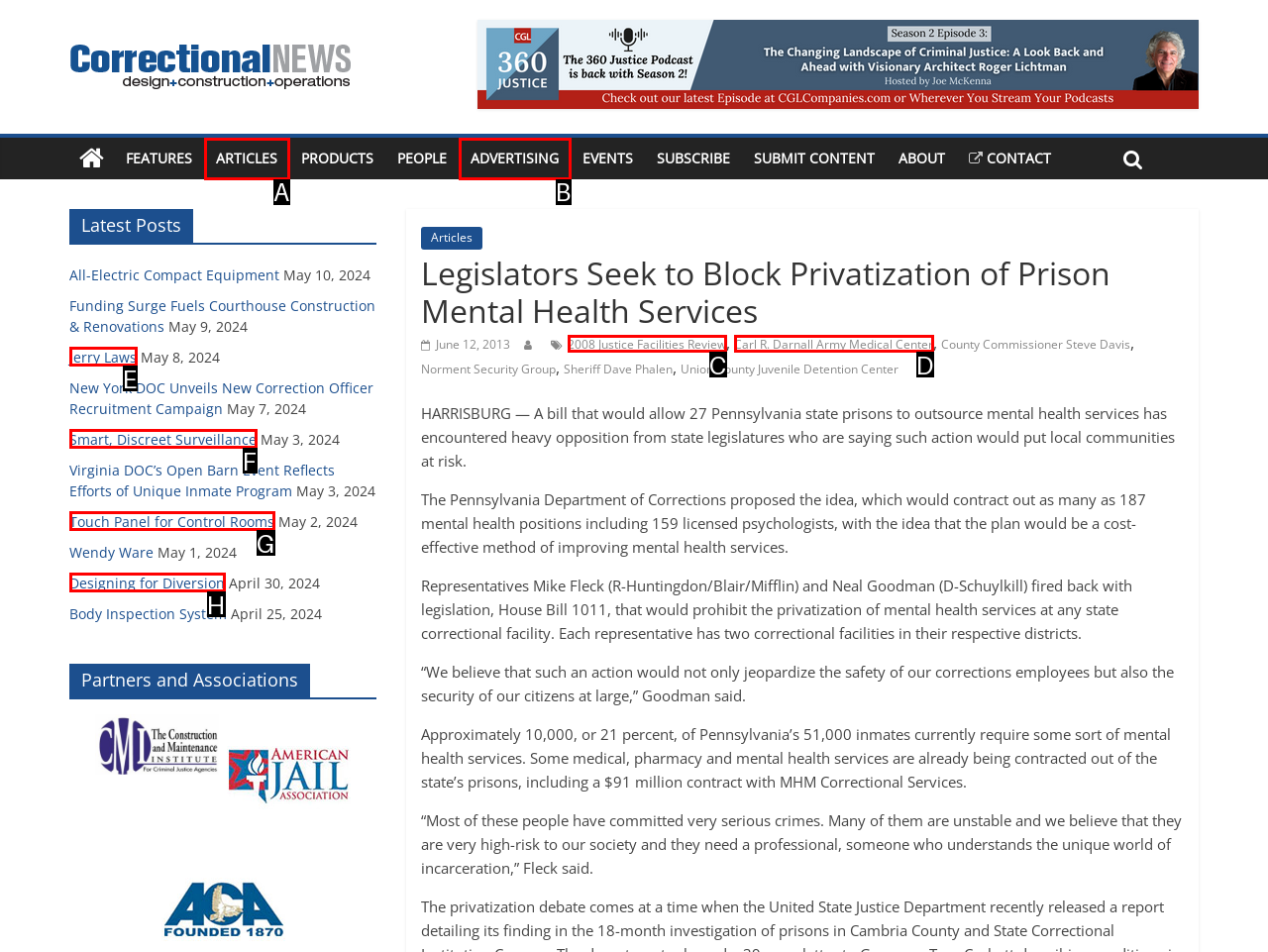Find the HTML element that matches the description provided: Jerry Laws
Answer using the corresponding option letter.

E